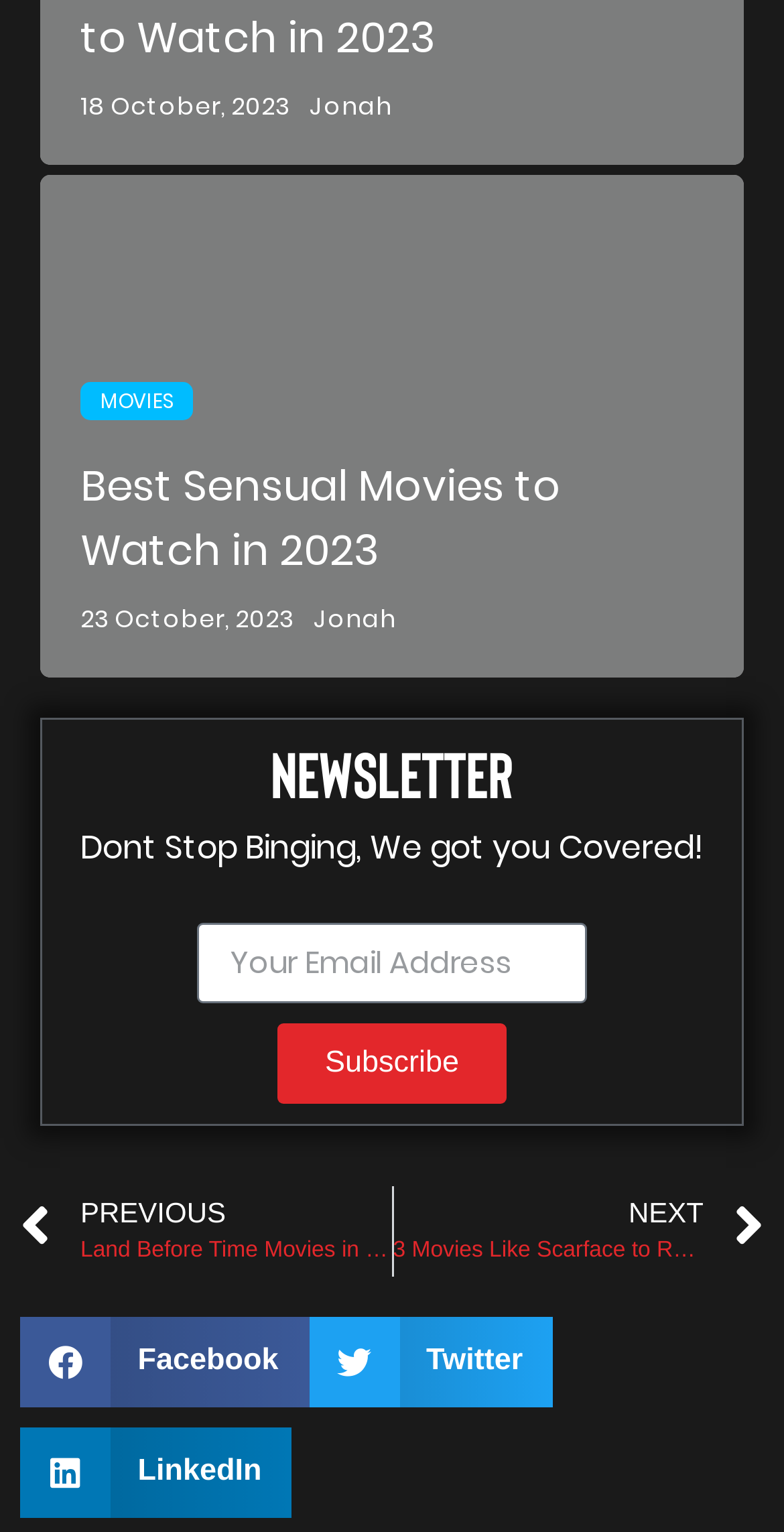Provide the bounding box coordinates for the specified HTML element described in this description: "Movies". The coordinates should be four float numbers ranging from 0 to 1, in the format [left, top, right, bottom].

[0.103, 0.25, 0.246, 0.275]